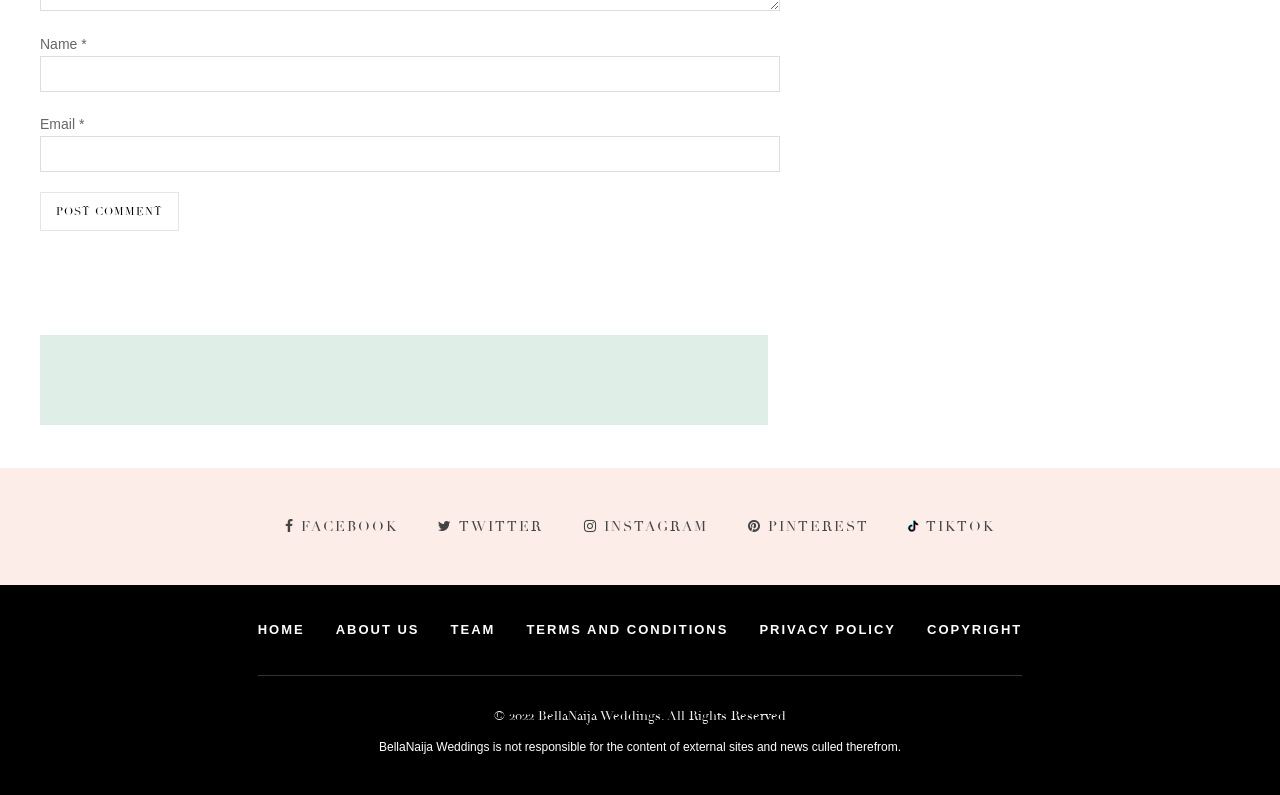Provide the bounding box coordinates of the section that needs to be clicked to accomplish the following instruction: "Go to home page."

[0.201, 0.761, 0.238, 0.824]